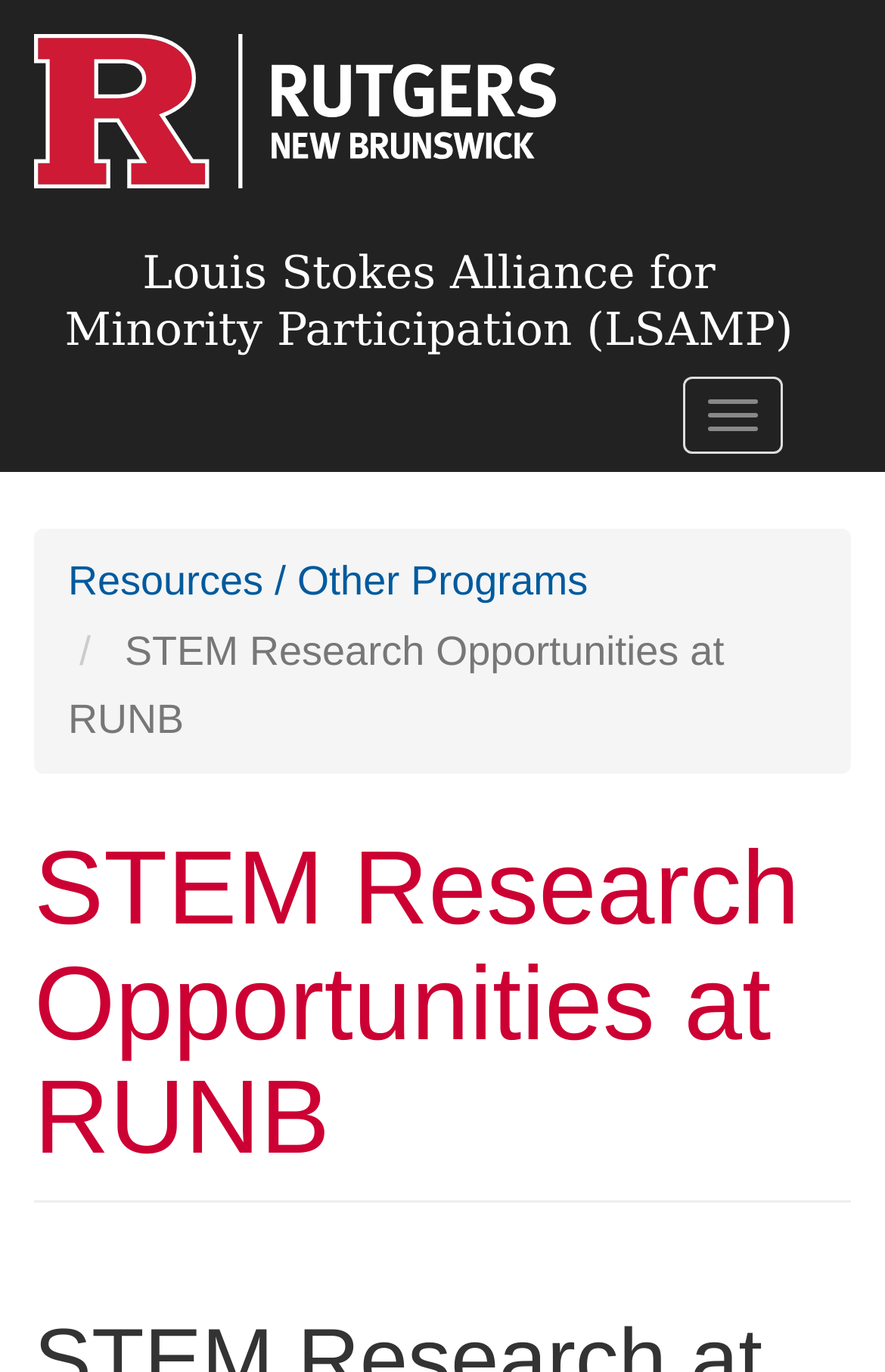Give a comprehensive overview of the webpage, including key elements.

The webpage is about STEM research opportunities at Rutgers University Newark (RUNB) in collaboration with the Louis Stokes Alliance for Minority Participation (LSAMP). 

At the top left corner, there is a "Skip to main content" link. Next to it, on the same horizontal line, there is a "Home" link accompanied by a small image. 

On the top right corner, there is a "Toggle navigation" button. When expanded, it reveals a dropdown menu containing a "Resources / Other Programs" link. Below this button, there is a heading that reads "STEM Research Opportunities at RUNB". 

Below the top navigation bar, there is a prominent heading that occupies most of the width, stating "STEM Research Opportunities at RUNB".